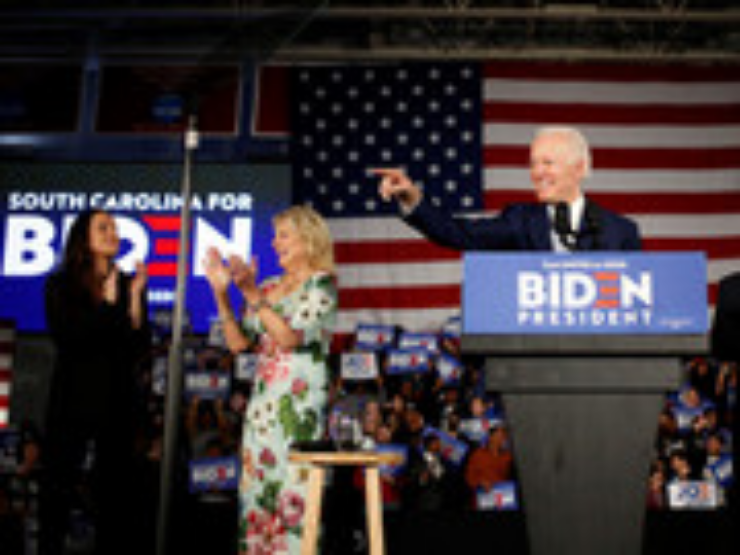Give a detailed account of everything present in the image.

The image captures a vibrant moment during a political rally for Joe Biden's 2020 presidential campaign, held in South Carolina. In the foreground, Joe Biden stands confidently at a podium, smiling and pointing enthusiastically towards the audience. He is flanked by two supporters: to his left, a woman in black attire claps appreciatively, and to his right, Jill Biden, dressed in a floral dress, shares in the supportive atmosphere with her warm smile. Behind them, a backdrop of the American flag reinforces the patriotic spirit of the event, while the crowd can be seen holding banners proclaiming their support for Biden's candidacy. This dynamic scene highlights the family-oriented and inclusive nature of Biden's campaign, emphasizing the profound support he receives from his loved ones and loyal followers.